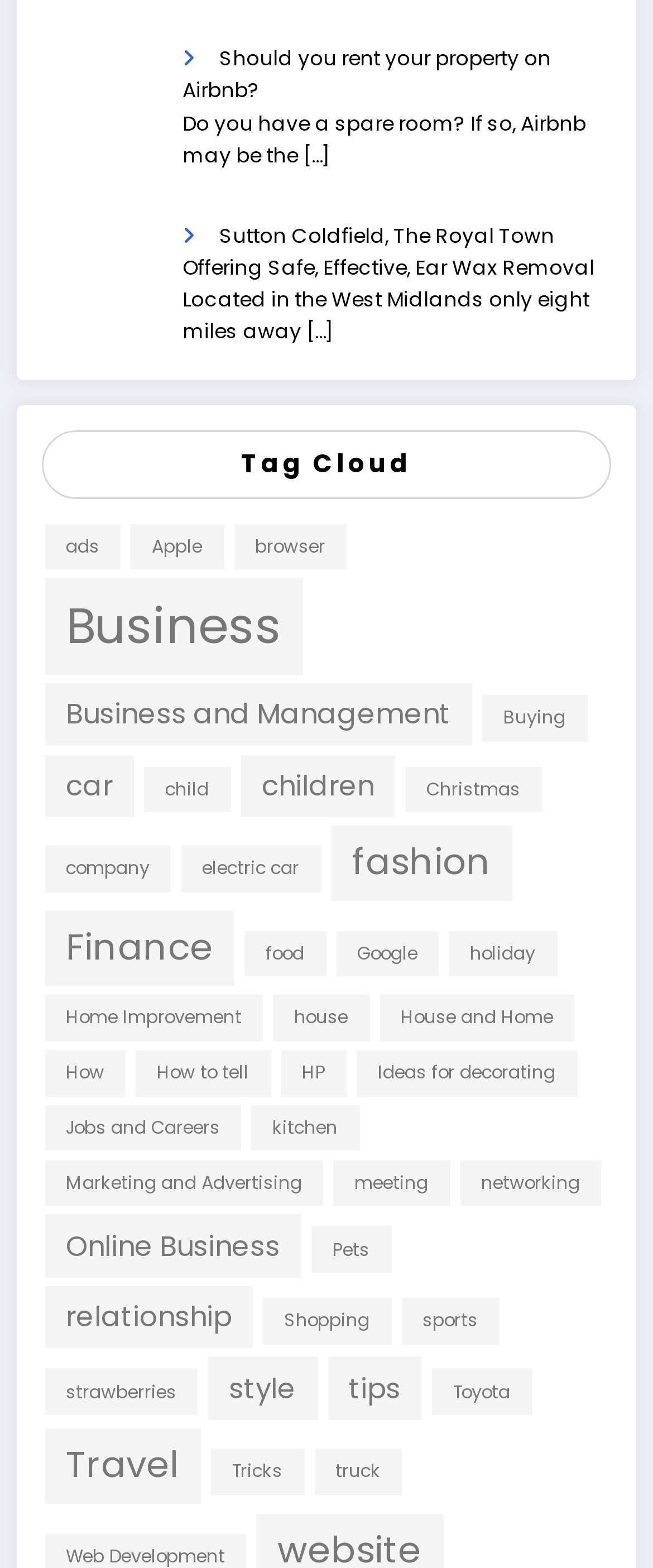Identify the bounding box for the described UI element: "Ideas for decorating".

[0.546, 0.67, 0.883, 0.699]